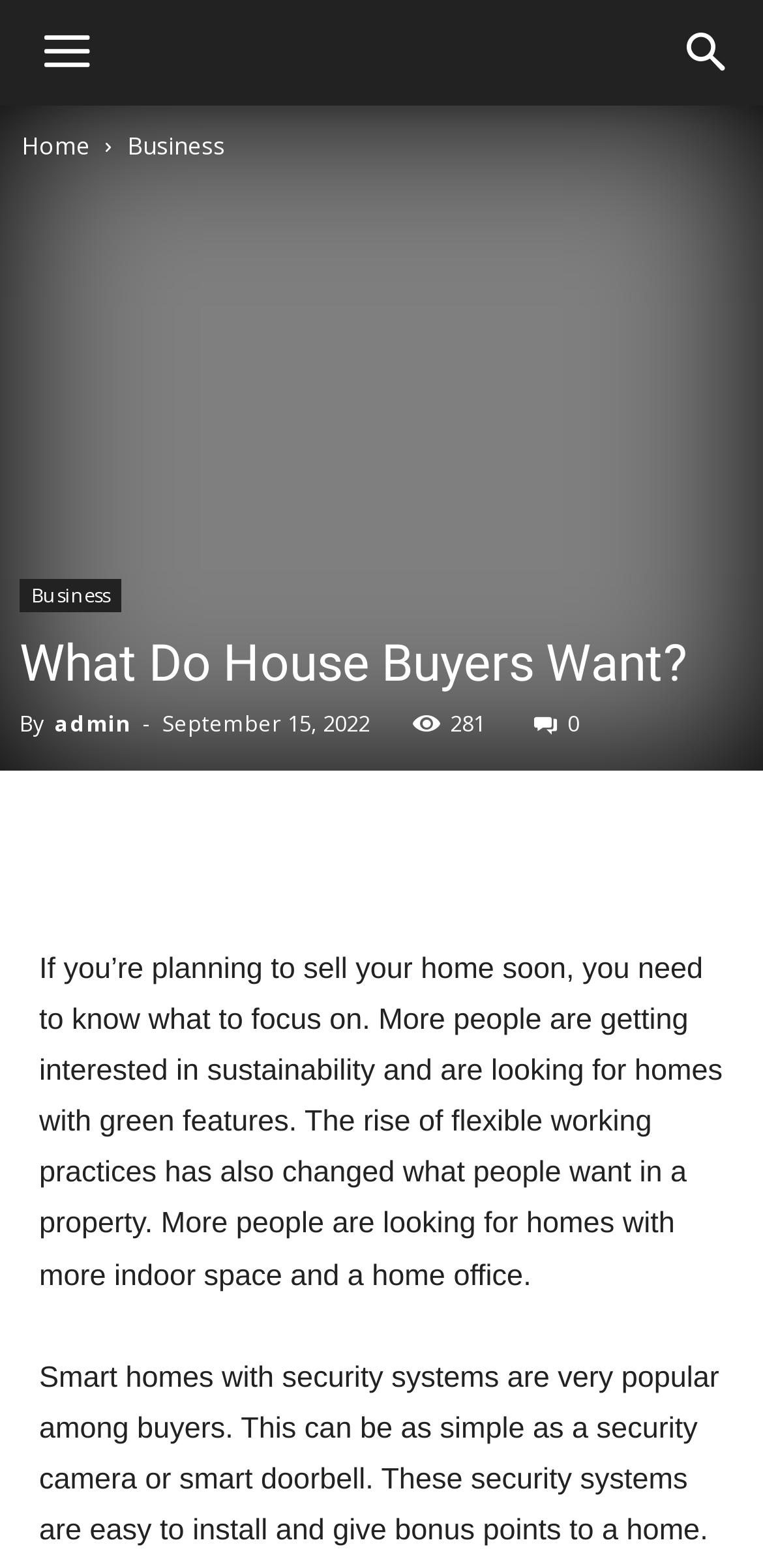What is the date of the article?
Answer the question with detailed information derived from the image.

The date of the article can be found in the time element, which displays the date 'September 15, 2022'.